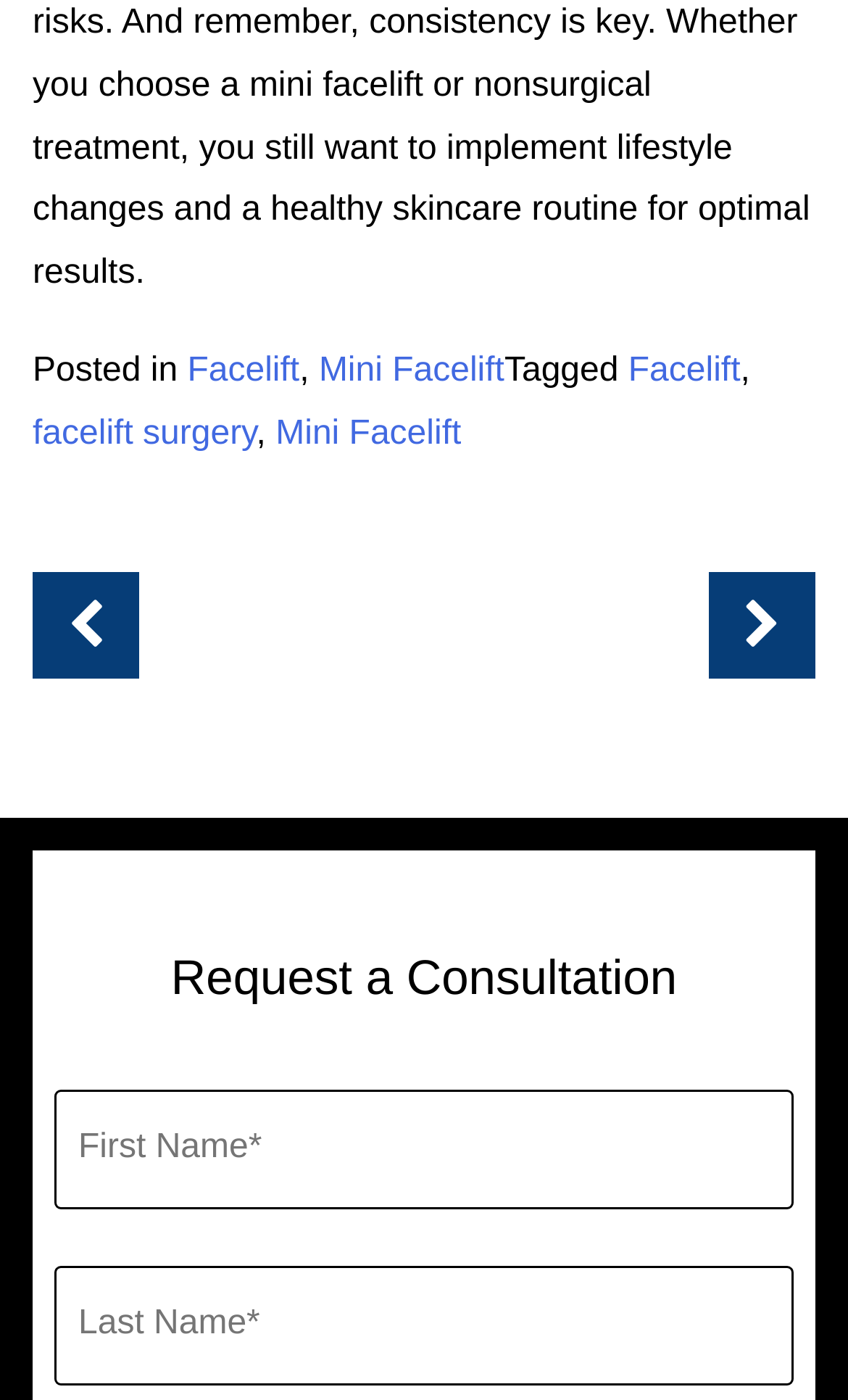What is the topic of the webpage?
Refer to the image and provide a one-word or short phrase answer.

Facelift